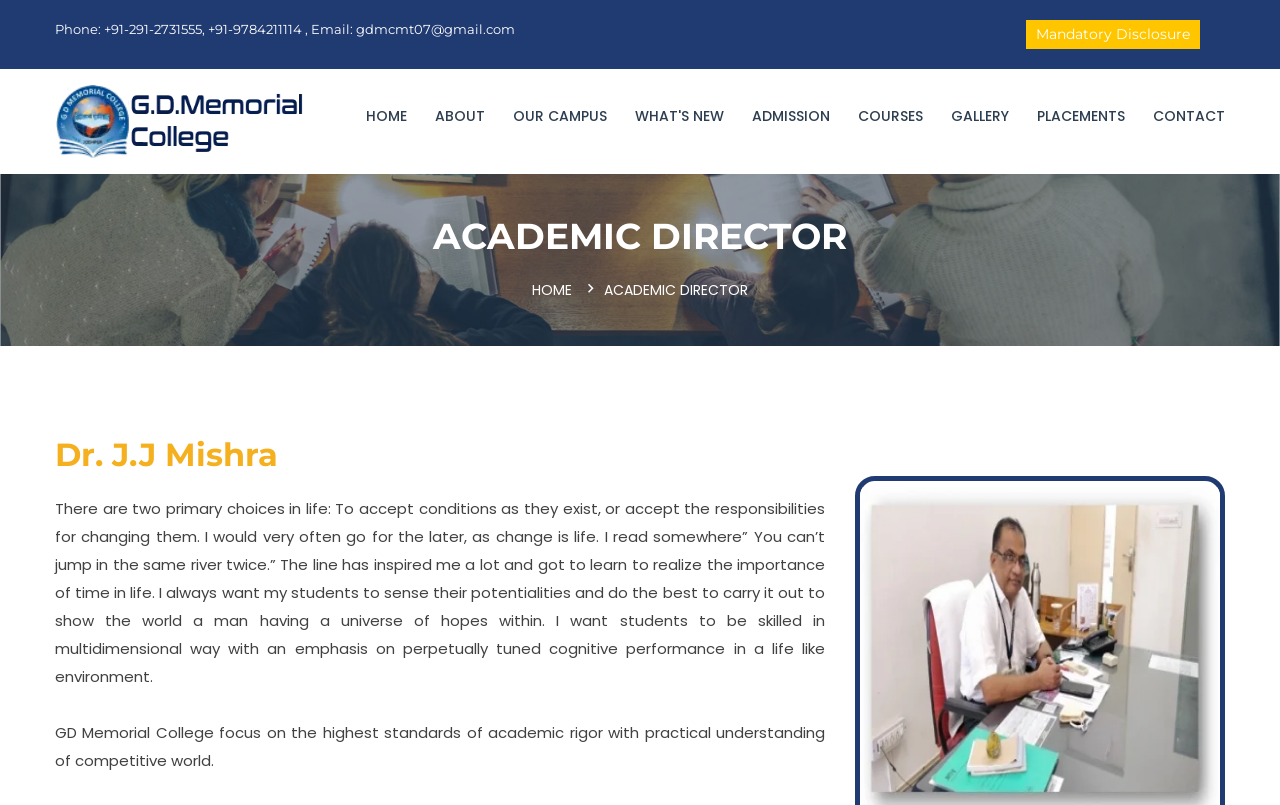What is the label of the button at the top right corner of the page?
Please interpret the details in the image and answer the question thoroughly.

The button element at the top right corner of the page has the label 'Mandatory Disclosure', which can be determined by examining the button element's text content.